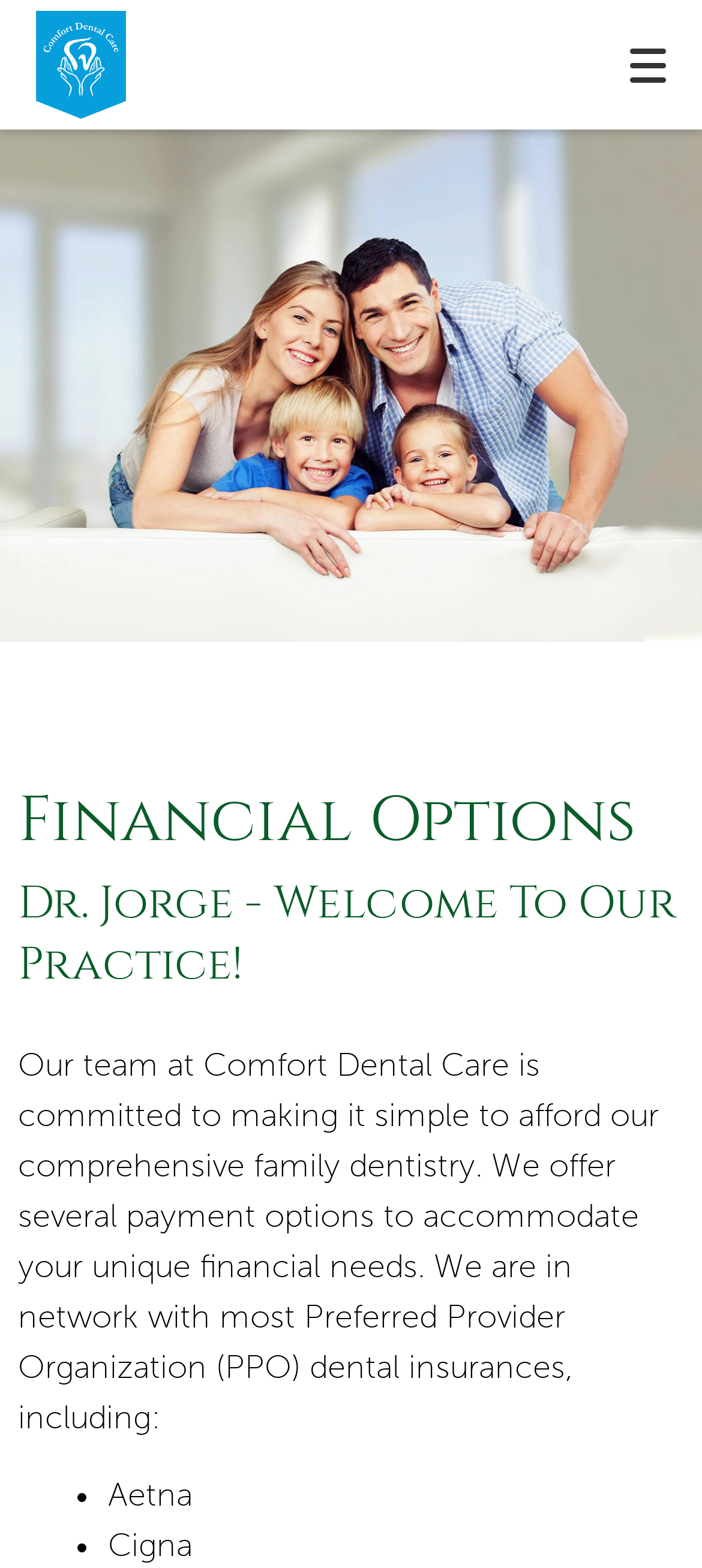Use a single word or phrase to answer the question: What action can be performed using the 'Leave a review' button?

Leave a review